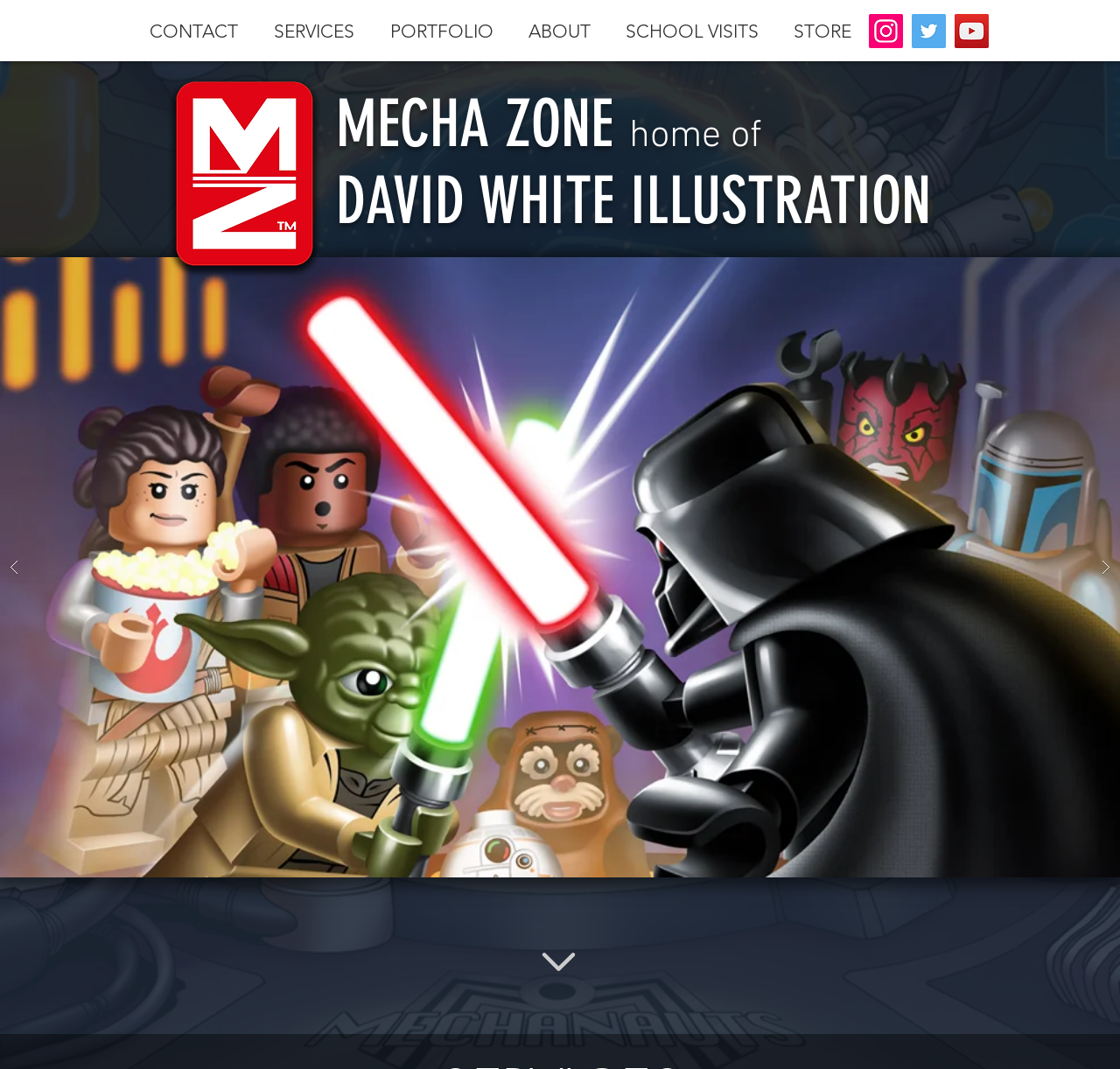Provide the bounding box coordinates of the section that needs to be clicked to accomplish the following instruction: "Navigate to the ABOUT page."

[0.468, 0.007, 0.531, 0.052]